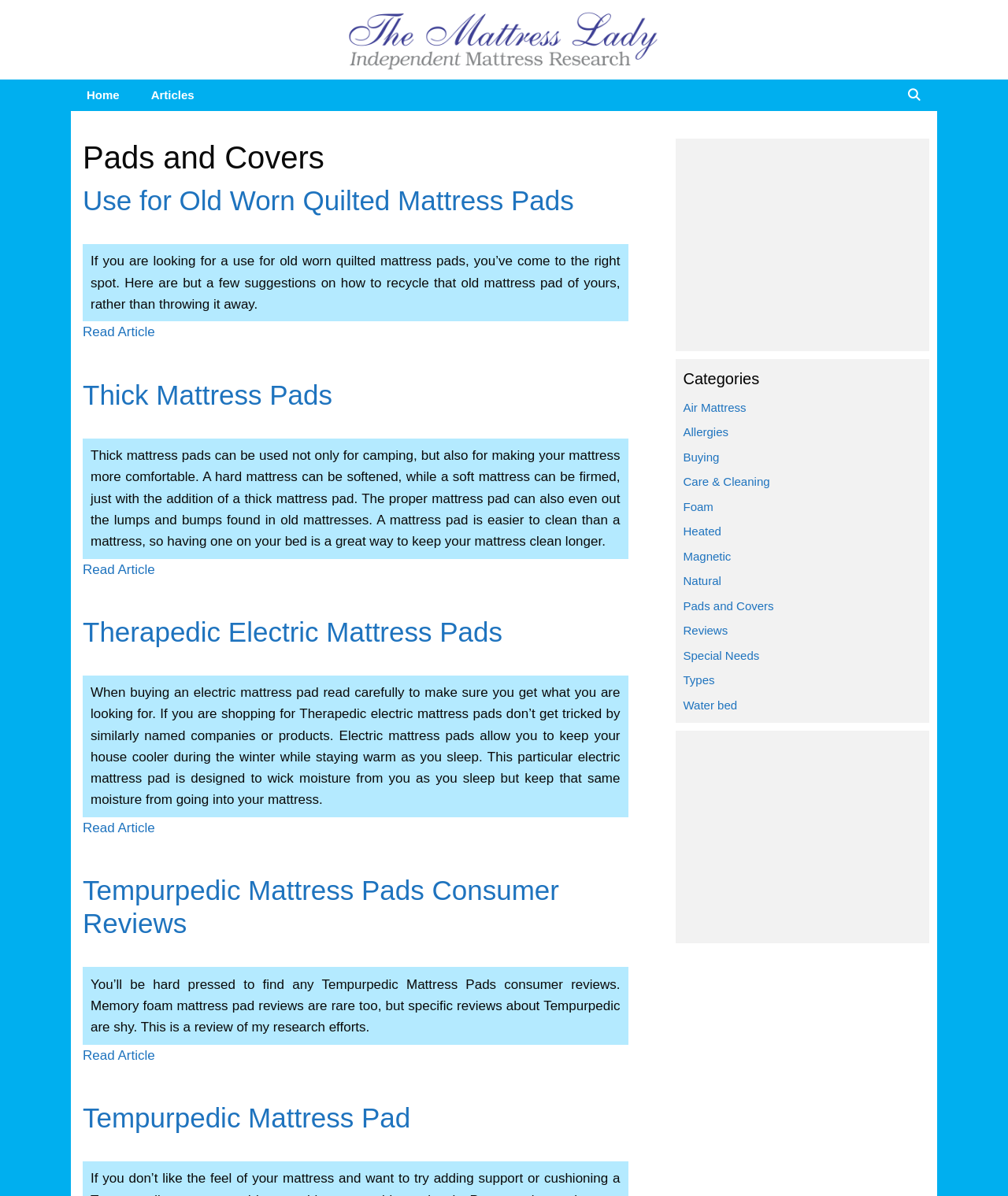Pinpoint the bounding box coordinates of the clickable element to carry out the following instruction: "View 'Categories'."

[0.678, 0.307, 0.914, 0.326]